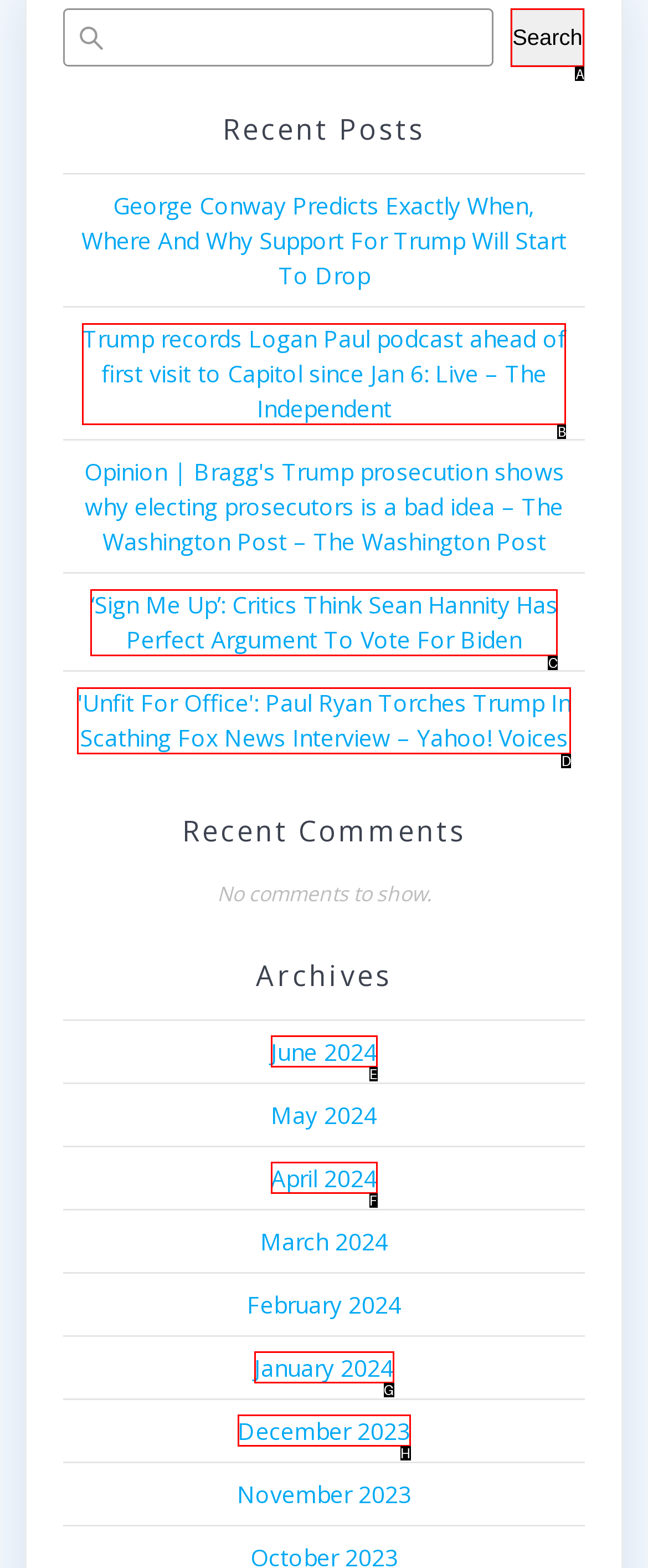Determine the option that aligns with this description: Search
Reply with the option's letter directly.

A